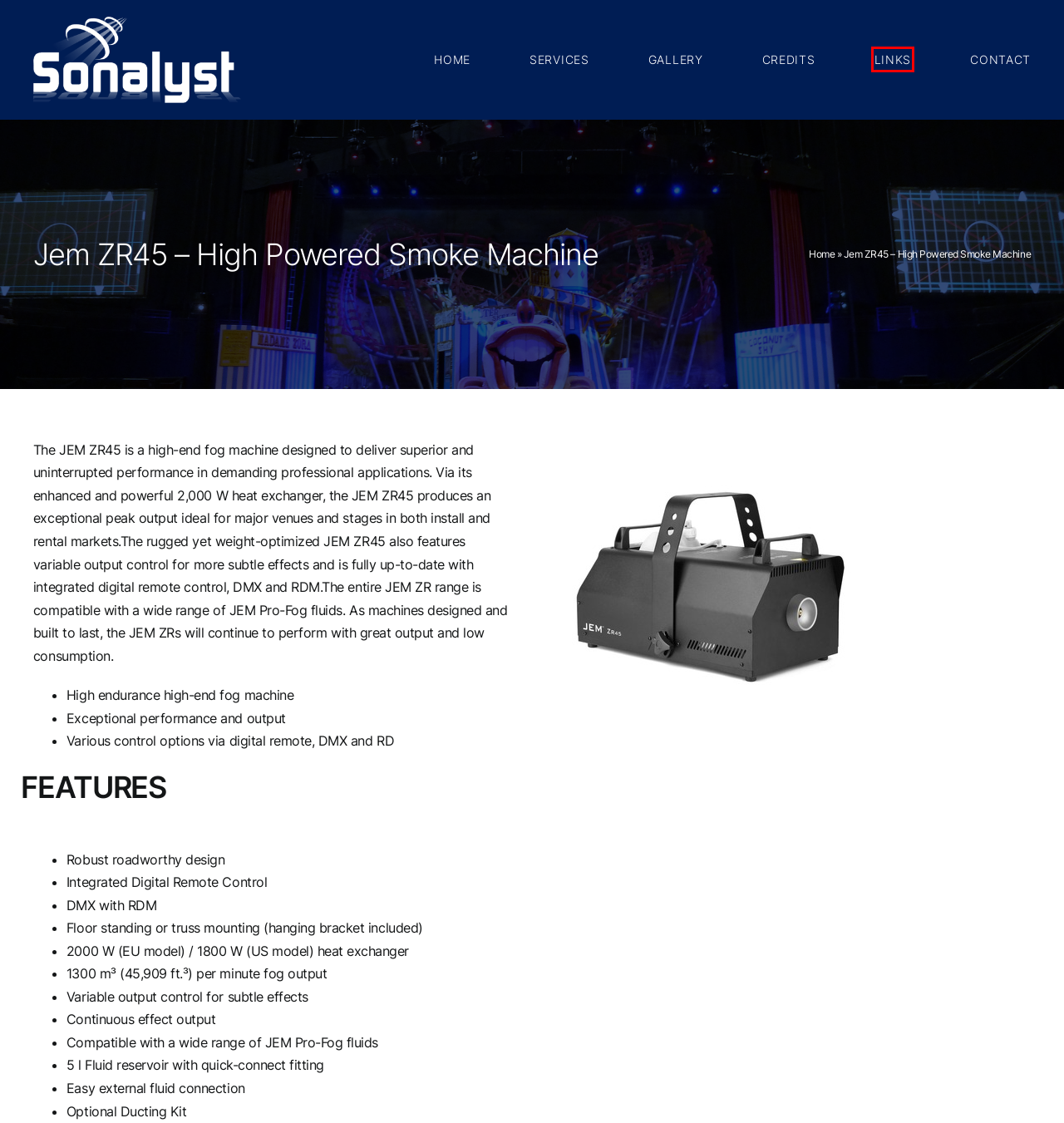You are given a screenshot of a webpage with a red rectangle bounding box around a UI element. Select the webpage description that best matches the new webpage after clicking the element in the bounding box. Here are the candidates:
A. Credits - Sonalyst
B. Storage - Sonalyst
C. Home - Sonalyst
D. Contact - Sonalyst
E. Video - Sonalyst
F. Gallery - Sonalyst
G. Links - Sonalyst
H. Rigging - Sonalyst

G